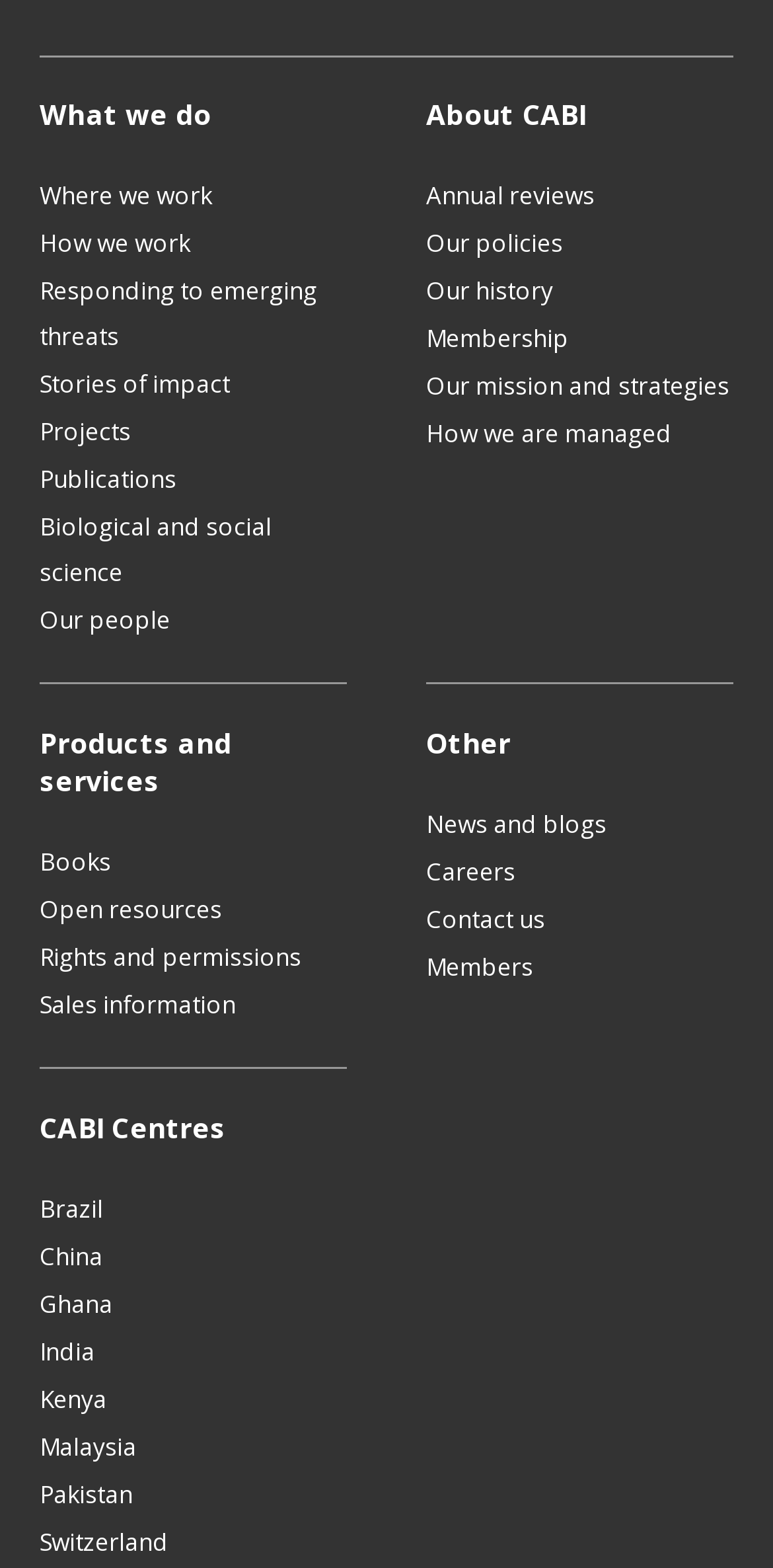Pinpoint the bounding box coordinates for the area that should be clicked to perform the following instruction: "Go to 'Our people'".

[0.051, 0.381, 0.221, 0.41]